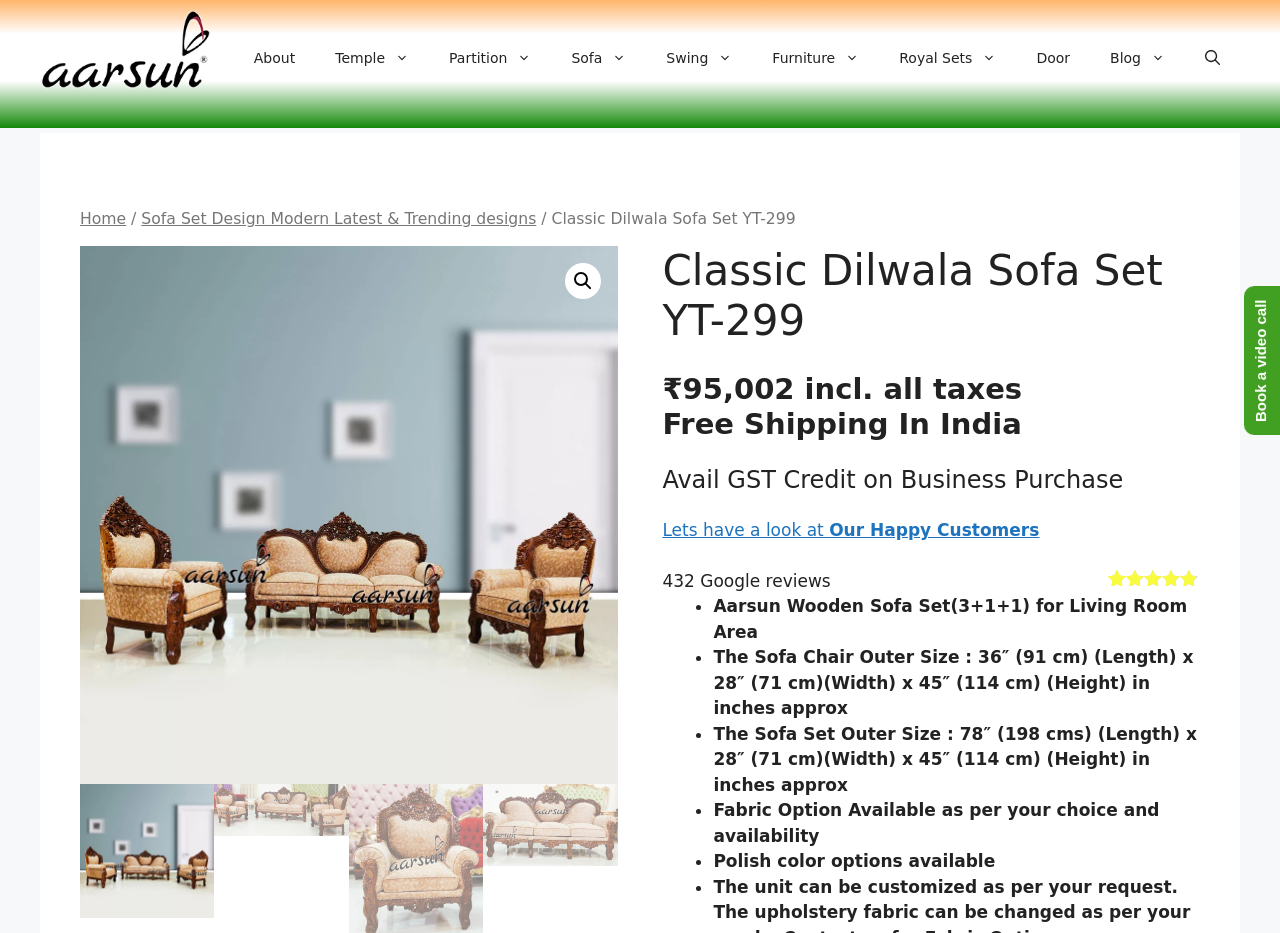Please determine the bounding box coordinates of the element to click on in order to accomplish the following task: "Go to the 'Sofa Set Design Modern Latest & Trending designs' page". Ensure the coordinates are four float numbers ranging from 0 to 1, i.e., [left, top, right, bottom].

[0.11, 0.224, 0.419, 0.244]